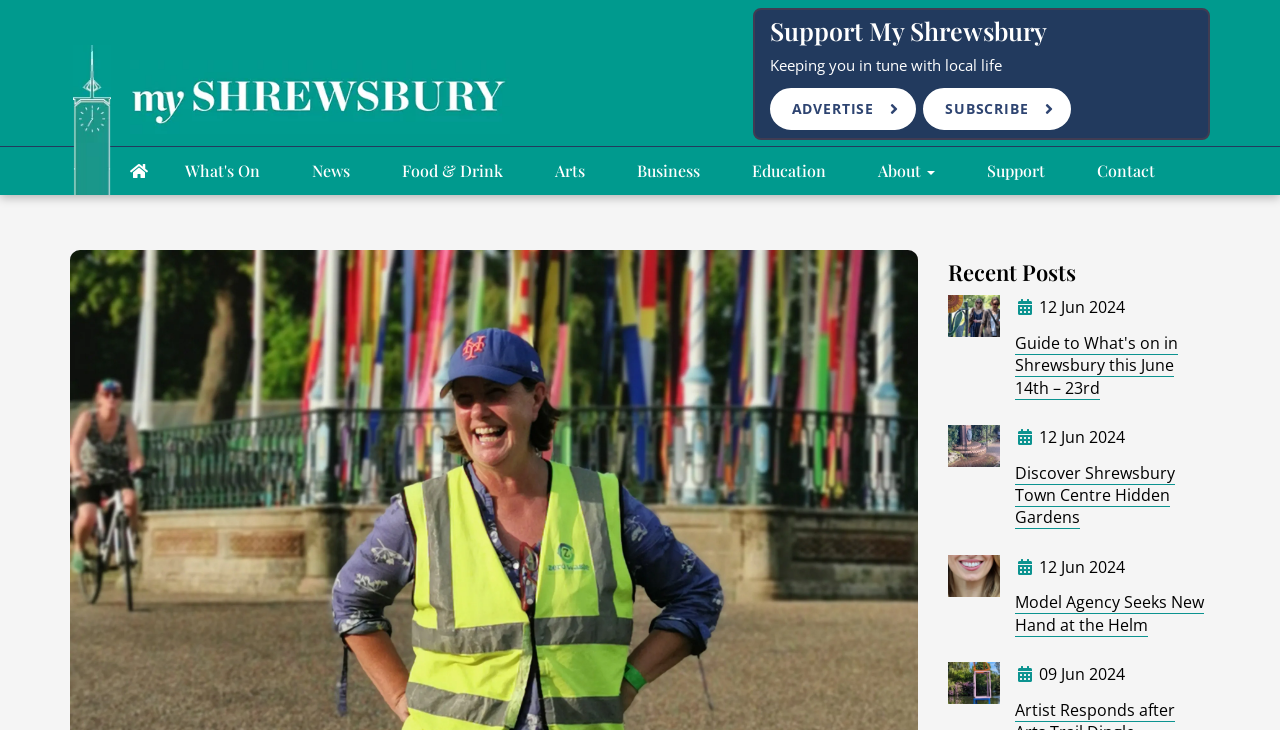Find the bounding box coordinates of the clickable element required to execute the following instruction: "View 'Discover Shrewsbury Town Centre Hidden Gardens'". Provide the coordinates as four float numbers between 0 and 1, i.e., [left, top, right, bottom].

[0.793, 0.632, 0.918, 0.725]